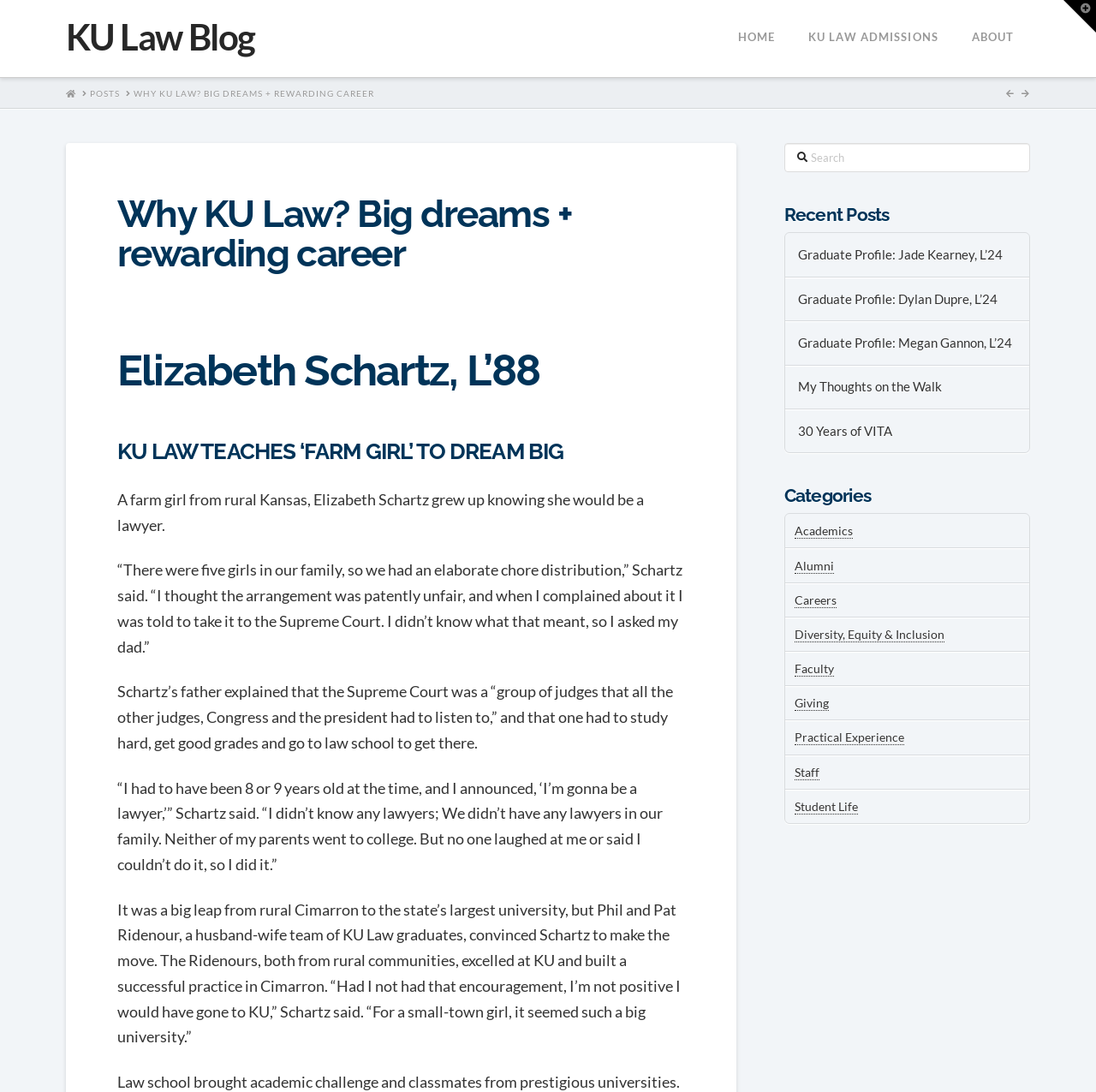Given the element description: "Careers", predict the bounding box coordinates of the UI element it refers to, using four float numbers between 0 and 1, i.e., [left, top, right, bottom].

[0.725, 0.543, 0.764, 0.557]